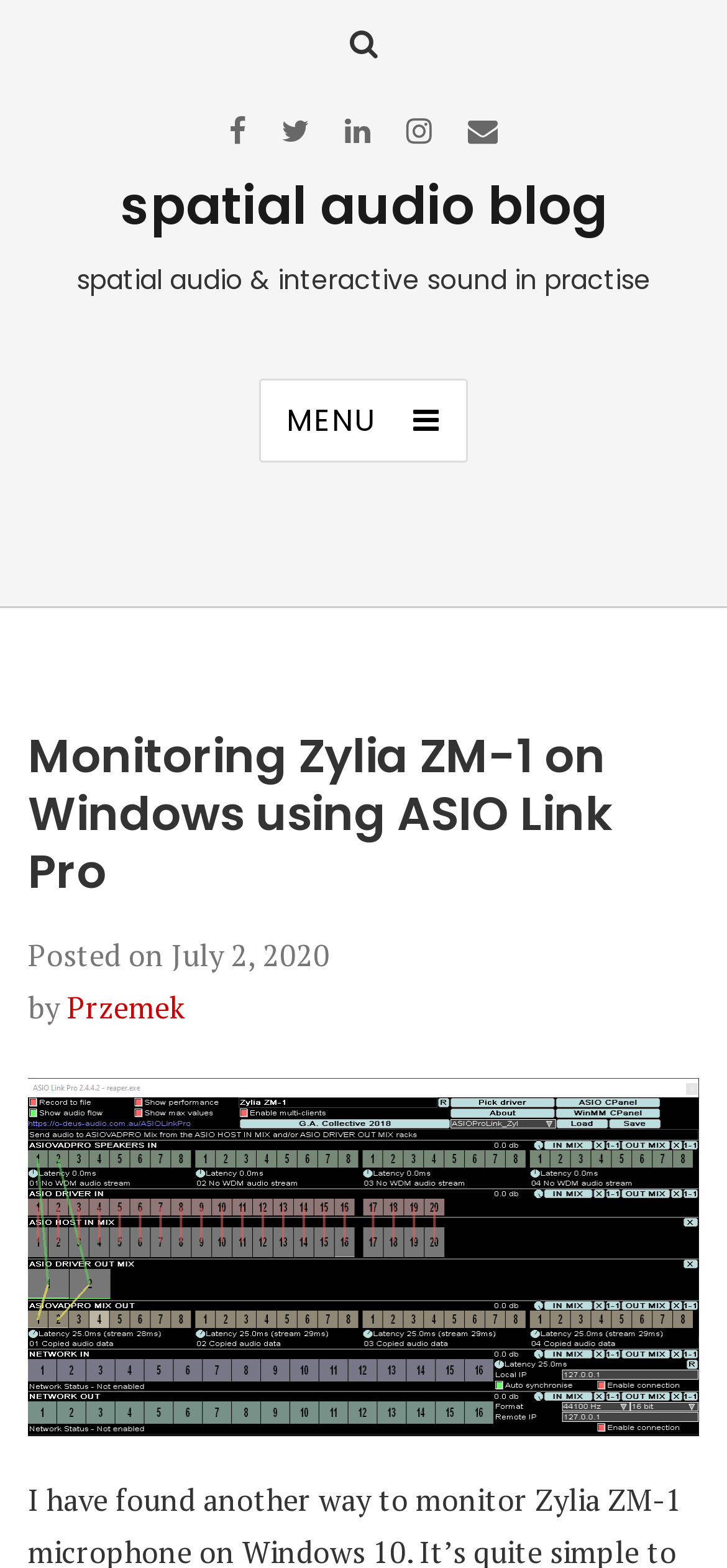Who is the author of the post?
Could you answer the question in a detailed manner, providing as much information as possible?

The author of the post is mentioned as 'Przemek' in the static text 'by Przemek'.